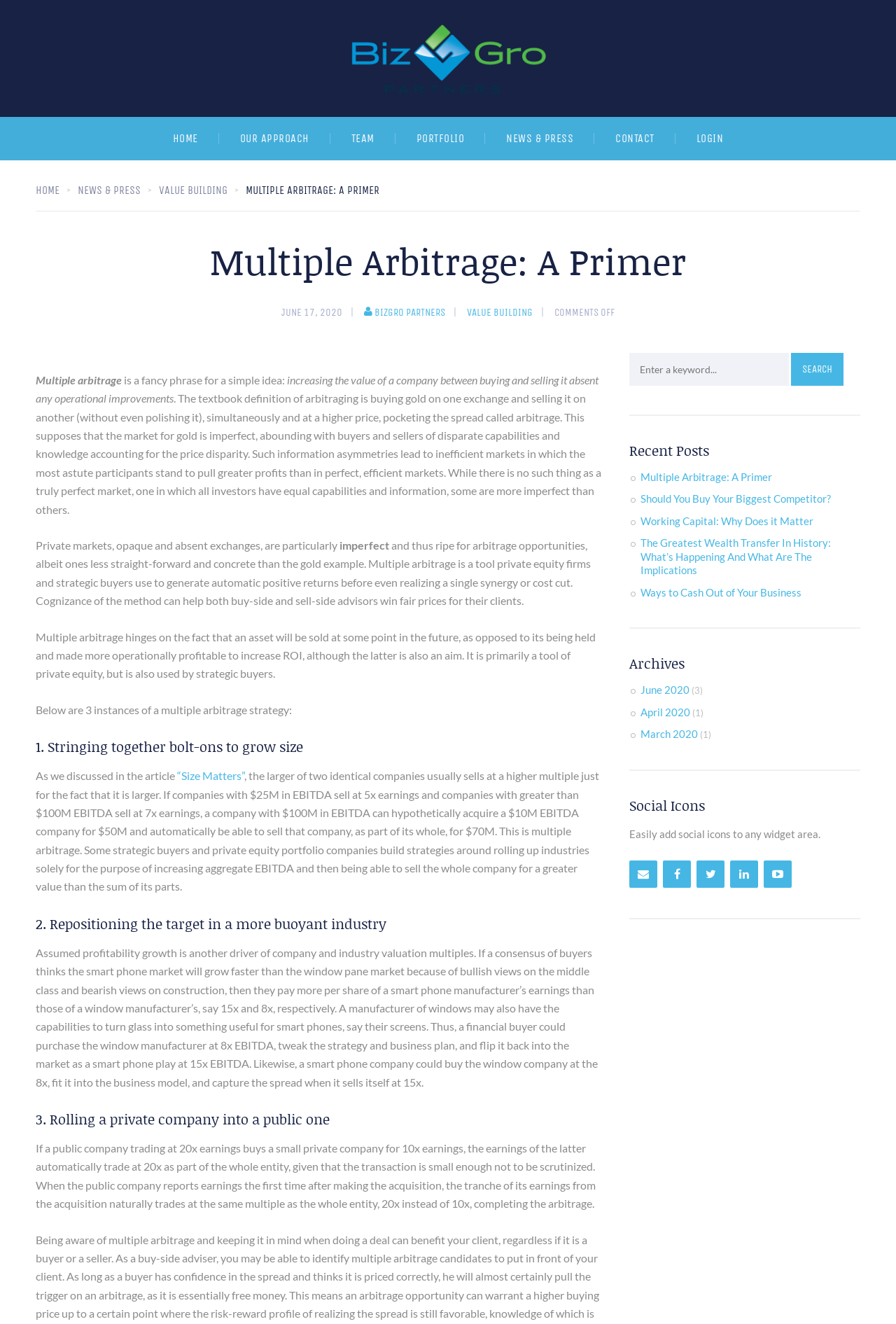Please answer the following question using a single word or phrase: 
What is the purpose of the search box?

To search the website